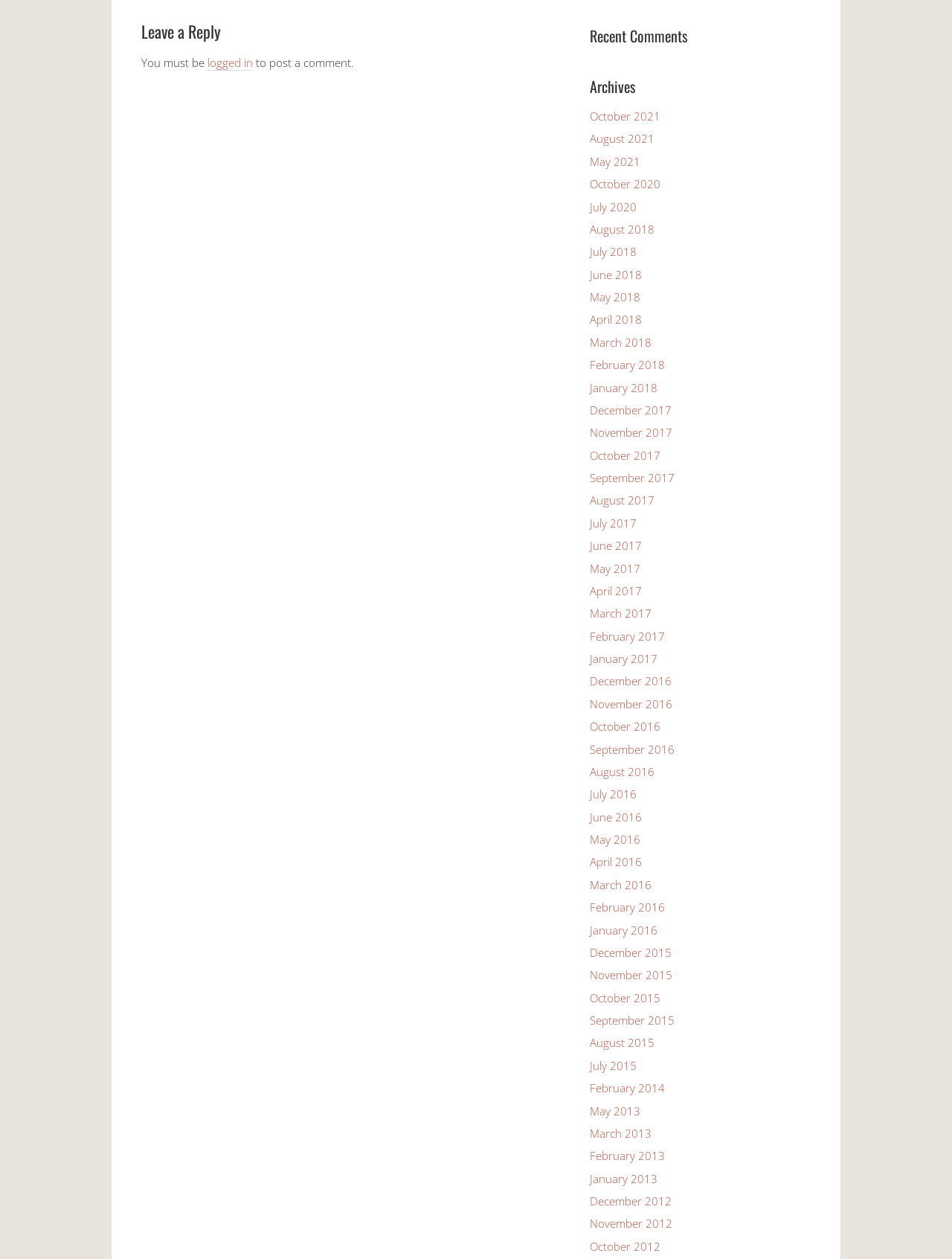How many links are in the 'Archives' section?
From the screenshot, provide a brief answer in one word or phrase.

43